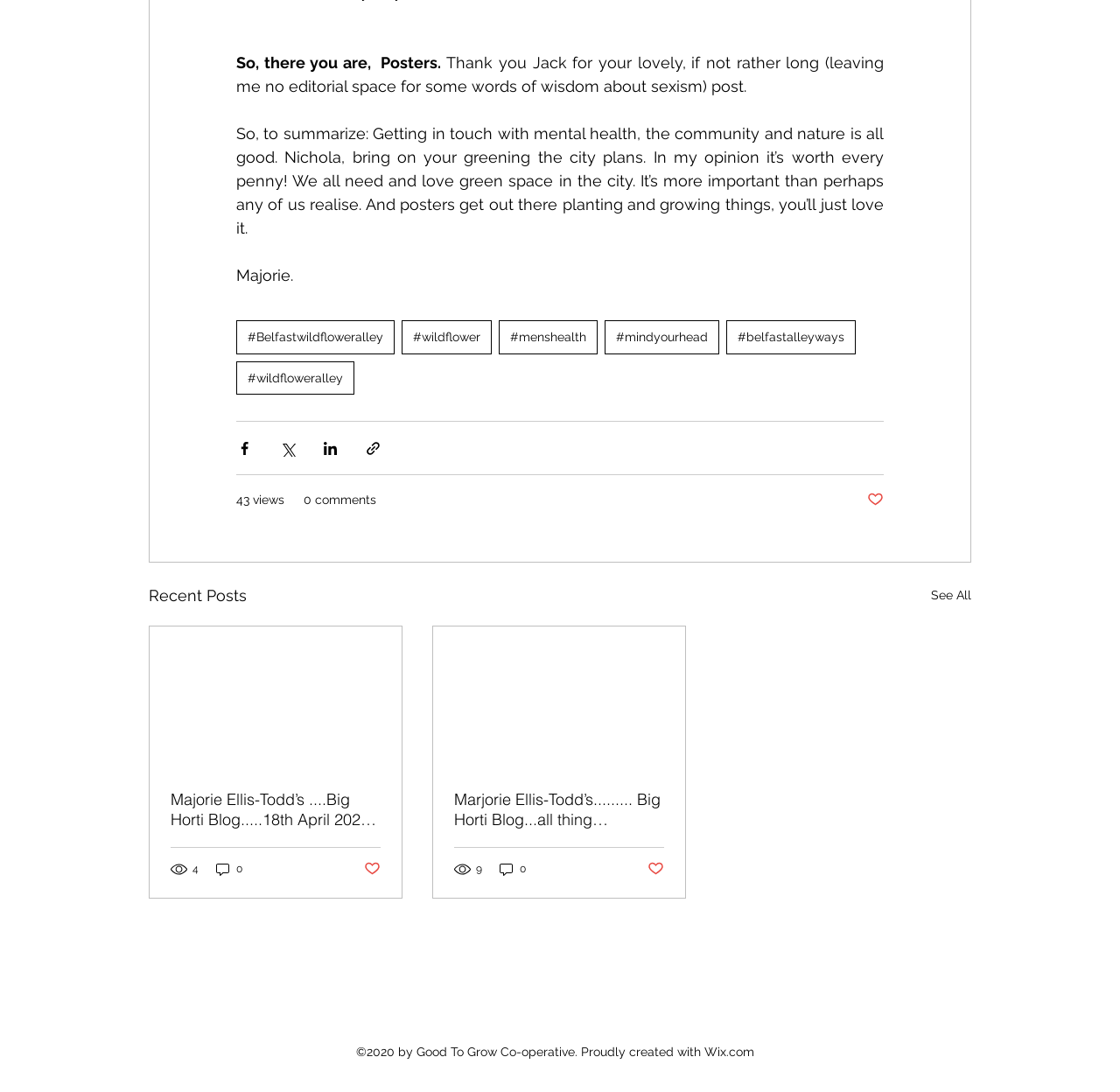Determine the bounding box coordinates of the clickable element necessary to fulfill the instruction: "Click the 'Post not marked as liked' button". Provide the coordinates as four float numbers within the 0 to 1 range, i.e., [left, top, right, bottom].

[0.774, 0.45, 0.789, 0.467]